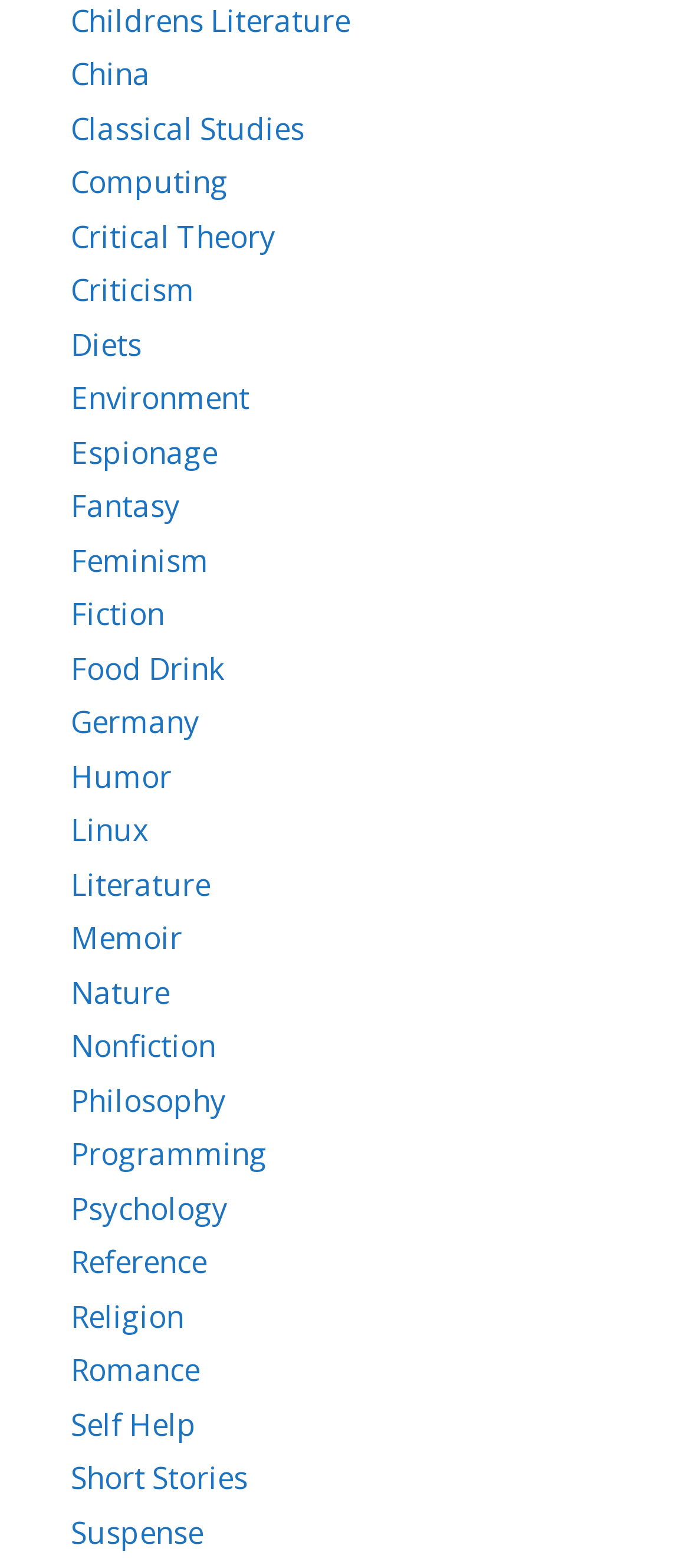Highlight the bounding box coordinates of the region I should click on to meet the following instruction: "Send Flowers to Hrazdan".

None